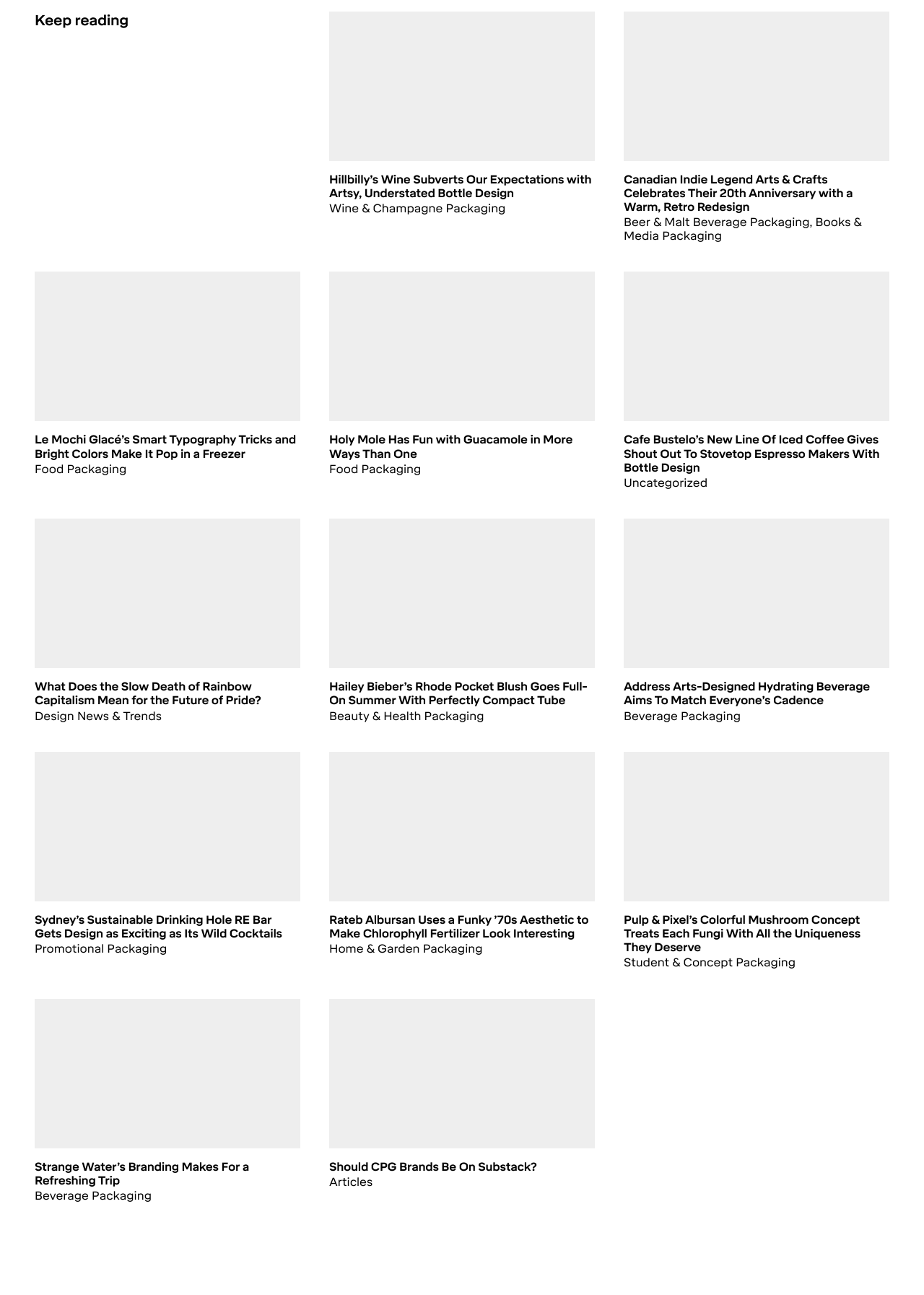Determine the bounding box coordinates of the clickable element to complete this instruction: "Click on 'Hillbilly’s Wine Subverts Our Expectations with Artsy, Understated Bottle Design'". Provide the coordinates in the format of four float numbers between 0 and 1, [left, top, right, bottom].

[0.356, 0.009, 0.644, 0.124]